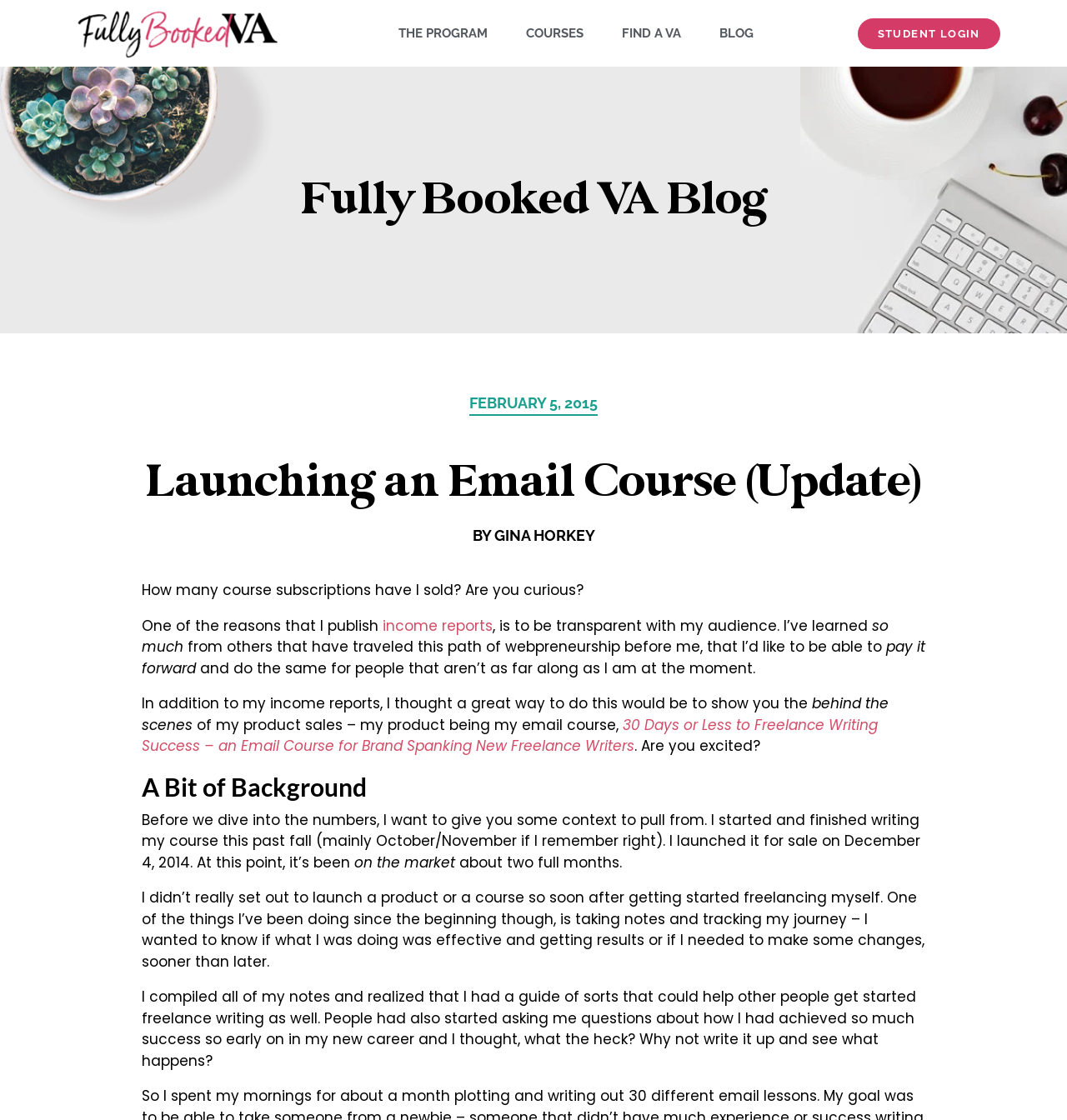What is the purpose of publishing income reports?
Examine the screenshot and reply with a single word or phrase.

to be transparent with my audience